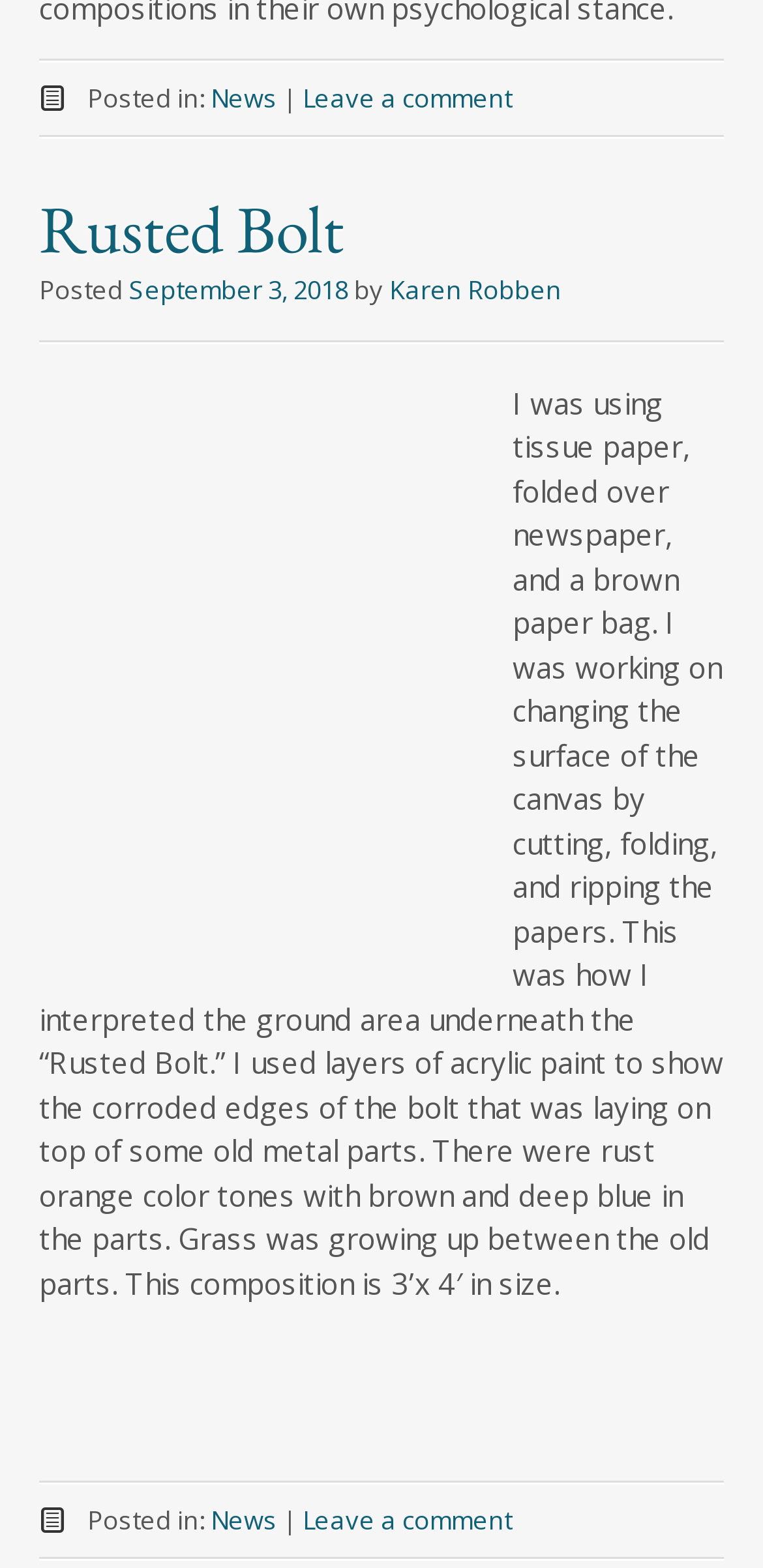Use one word or a short phrase to answer the question provided: 
What is the date of the article?

September 3, 2018